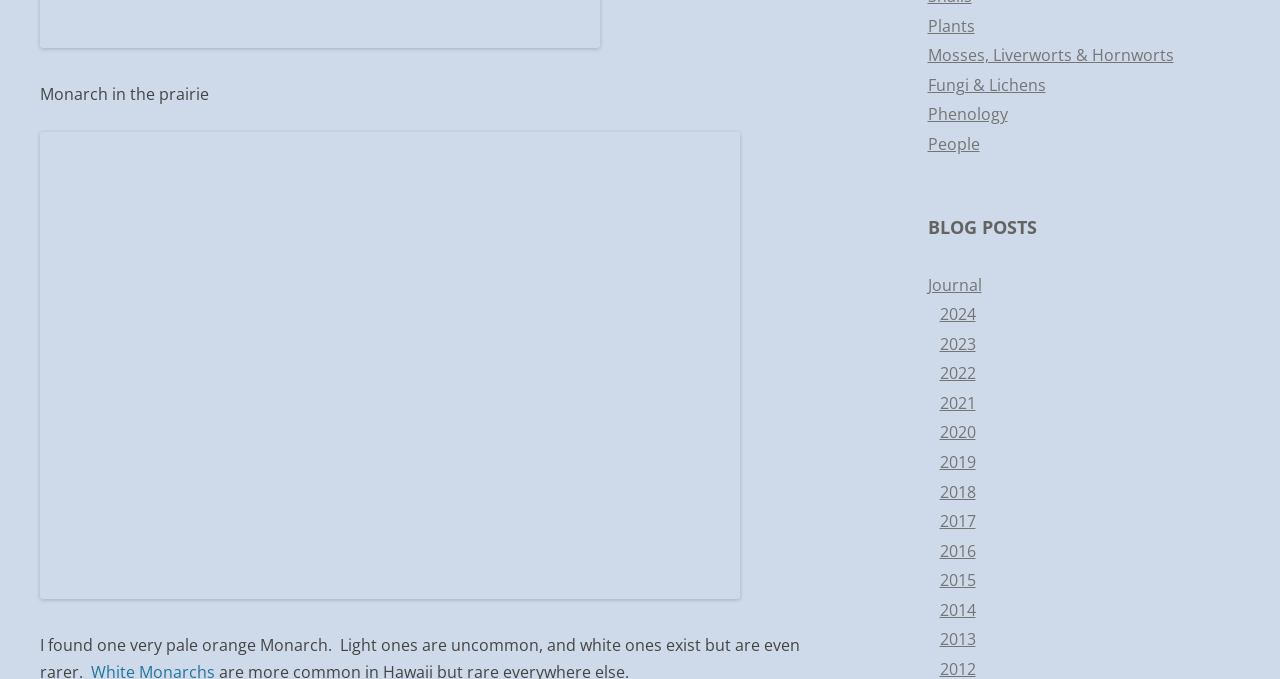Answer in one word or a short phrase: 
What is the title of the first blog post?

Monarch in the prairie